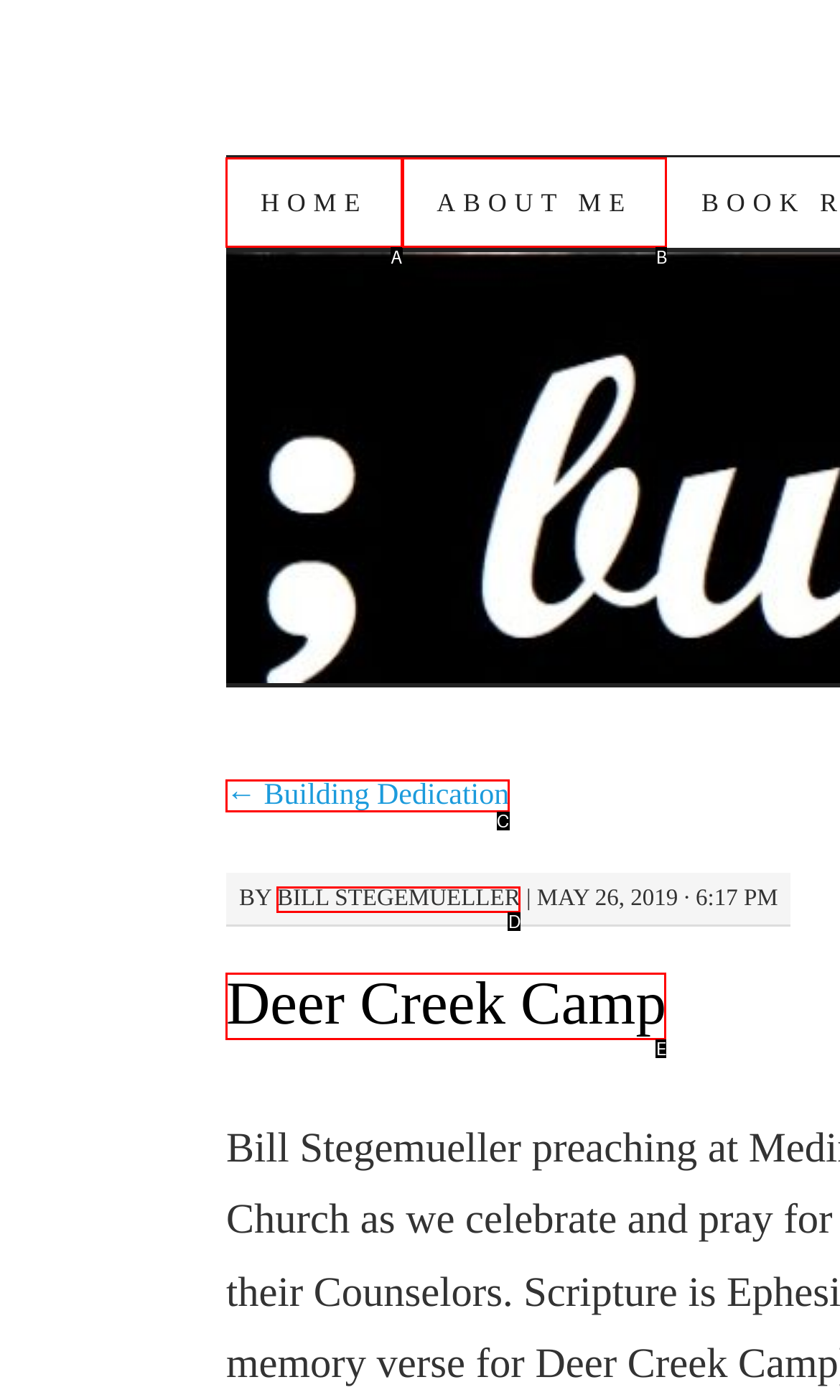Select the letter of the option that corresponds to: Home
Provide the letter from the given options.

A